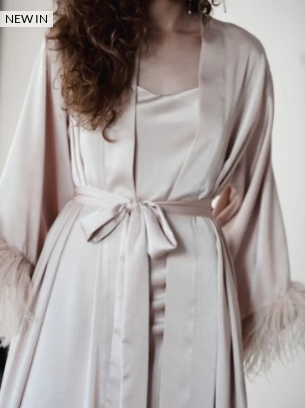What is the style of the model's hair?
Answer the question with detailed information derived from the image.

The caption describes the model's hair as being styled in 'loose curls', which complements the delicate aesthetic of the bridal robe and adds to the overall elegant and sophisticated look of the image.